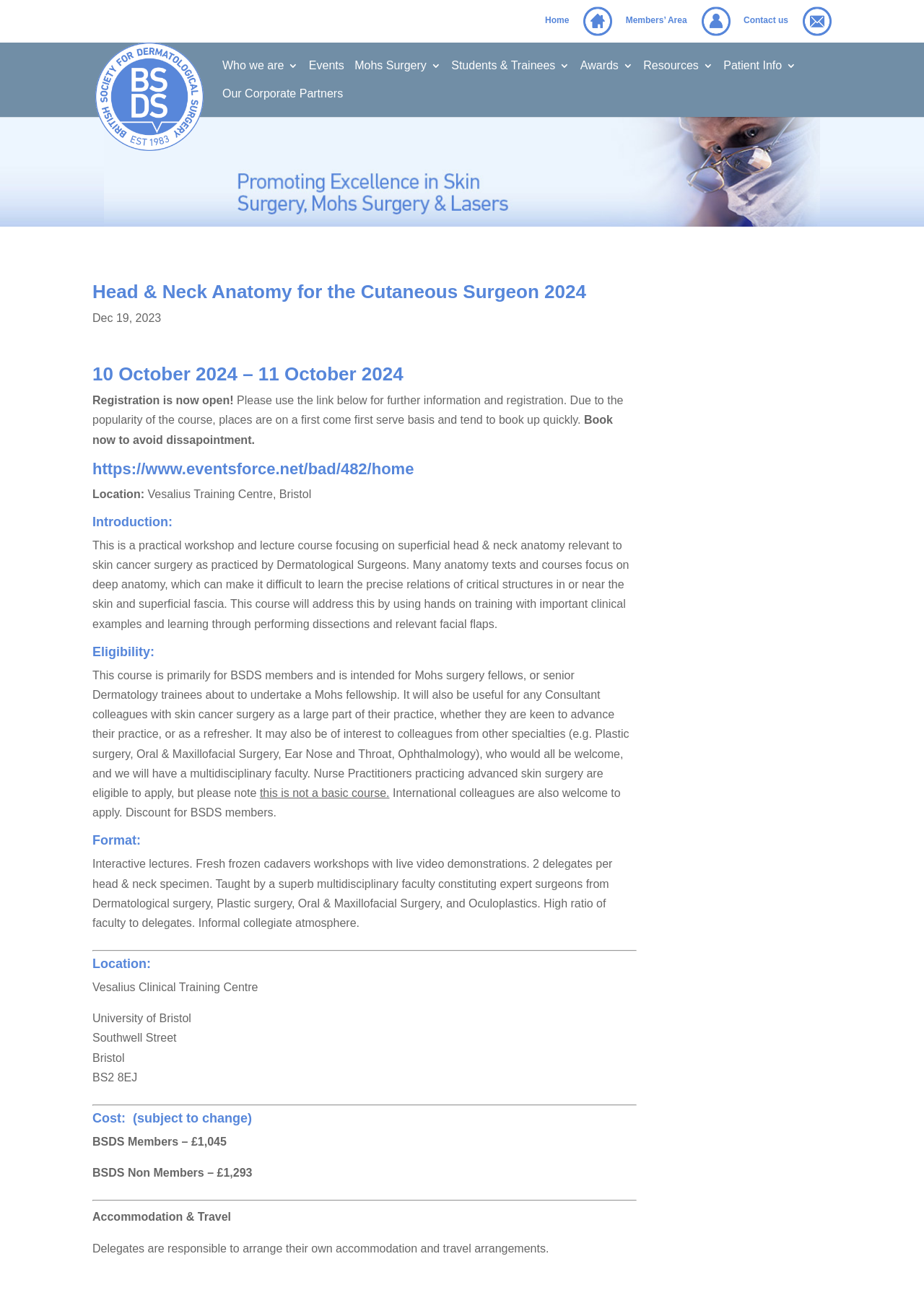Point out the bounding box coordinates of the section to click in order to follow this instruction: "Click on Home".

[0.59, 0.005, 0.663, 0.032]